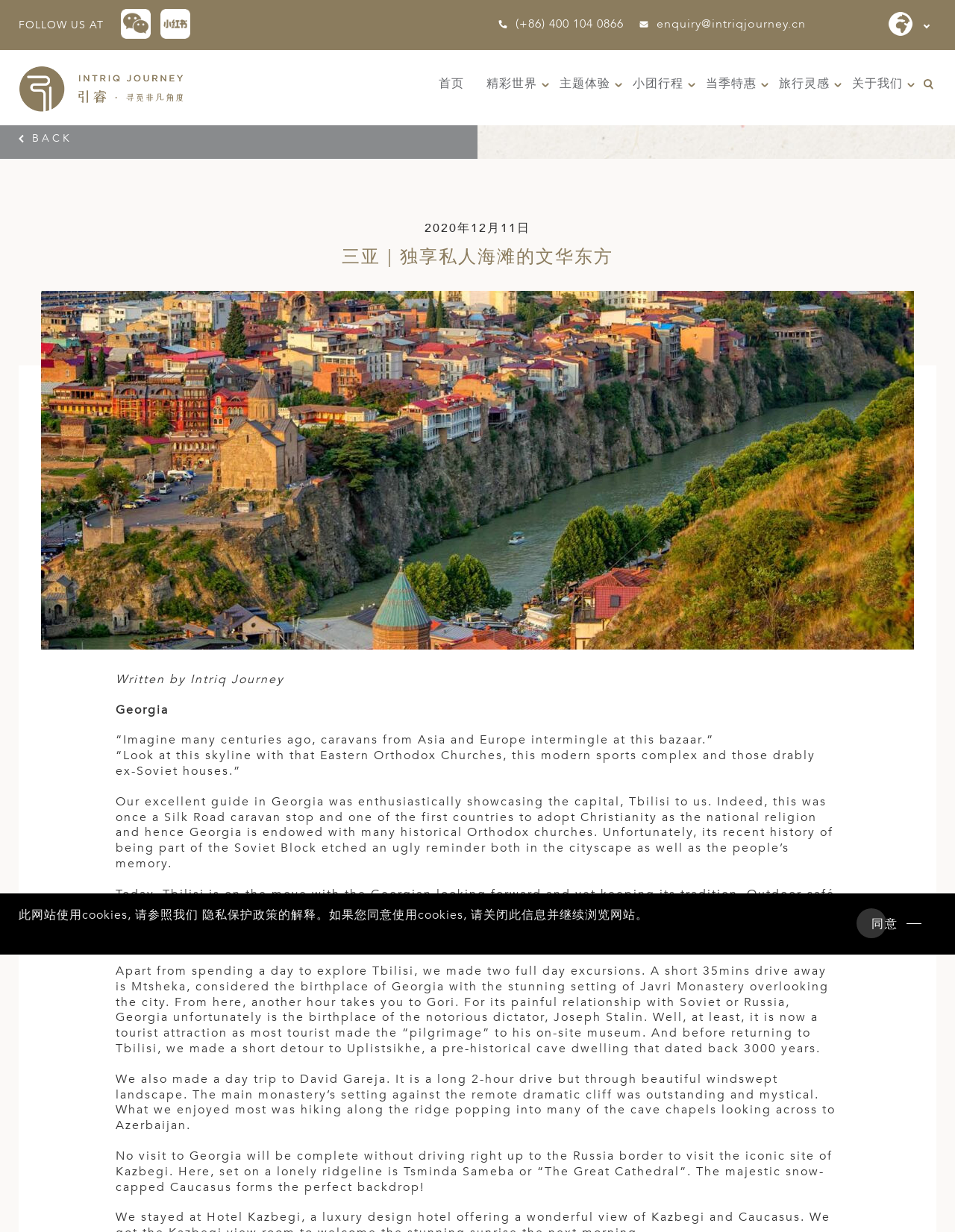Locate the bounding box coordinates of the area that needs to be clicked to fulfill the following instruction: "Follow Intriq Journey on social media". The coordinates should be in the format of four float numbers between 0 and 1, namely [left, top, right, bottom].

[0.127, 0.007, 0.158, 0.034]